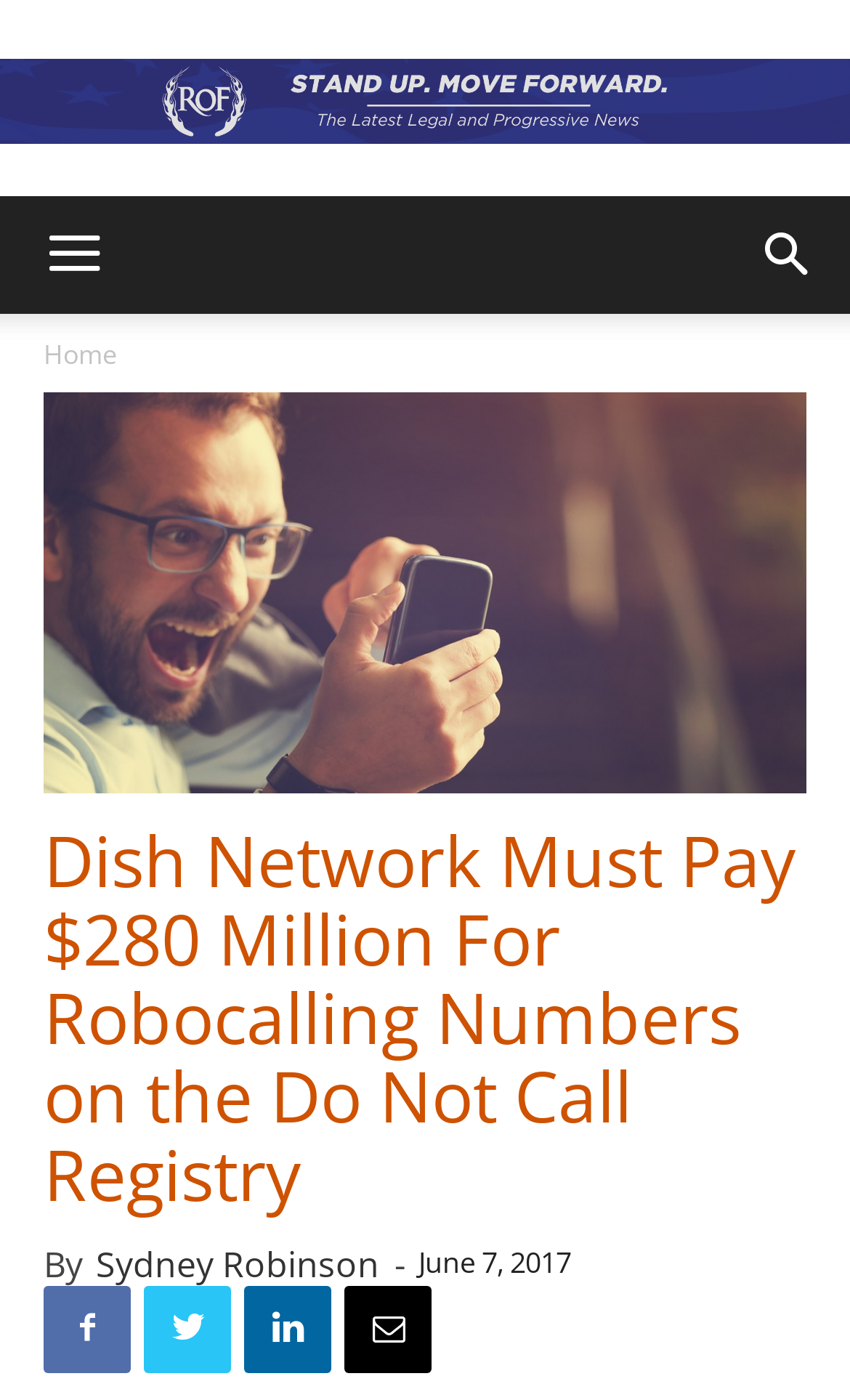From the given element description: "title="Angry gay biting the phone."", find the bounding box for the UI element. Provide the coordinates as four float numbers between 0 and 1, in the order [left, top, right, bottom].

[0.051, 0.28, 0.949, 0.566]